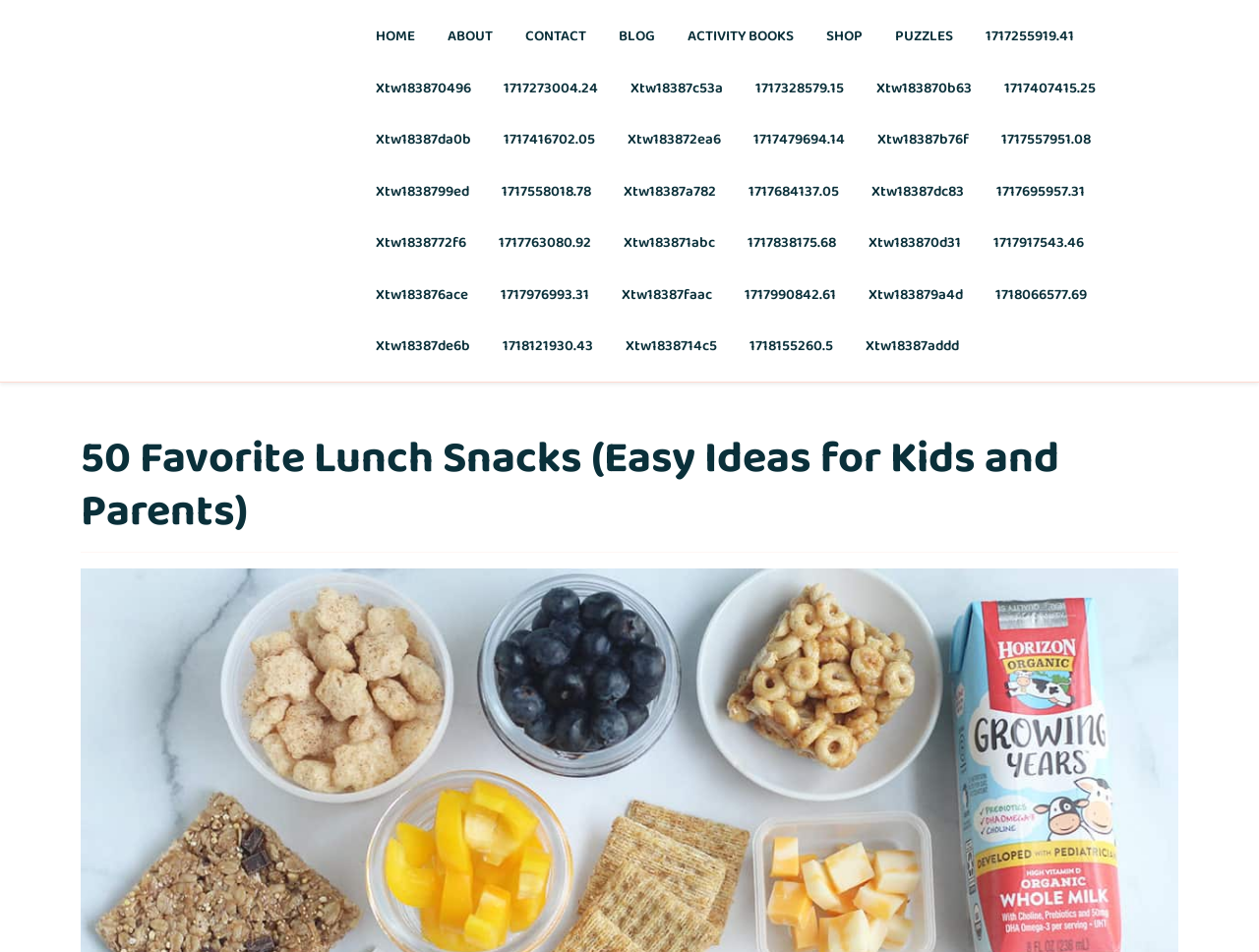Given the element description, predict the bounding box coordinates in the format (top-left x, top-left y, bottom-right x, bottom-right y). Make sure all values are between 0 and 1. Here is the element description: ACTIVITY BOOKS

[0.534, 0.01, 0.642, 0.065]